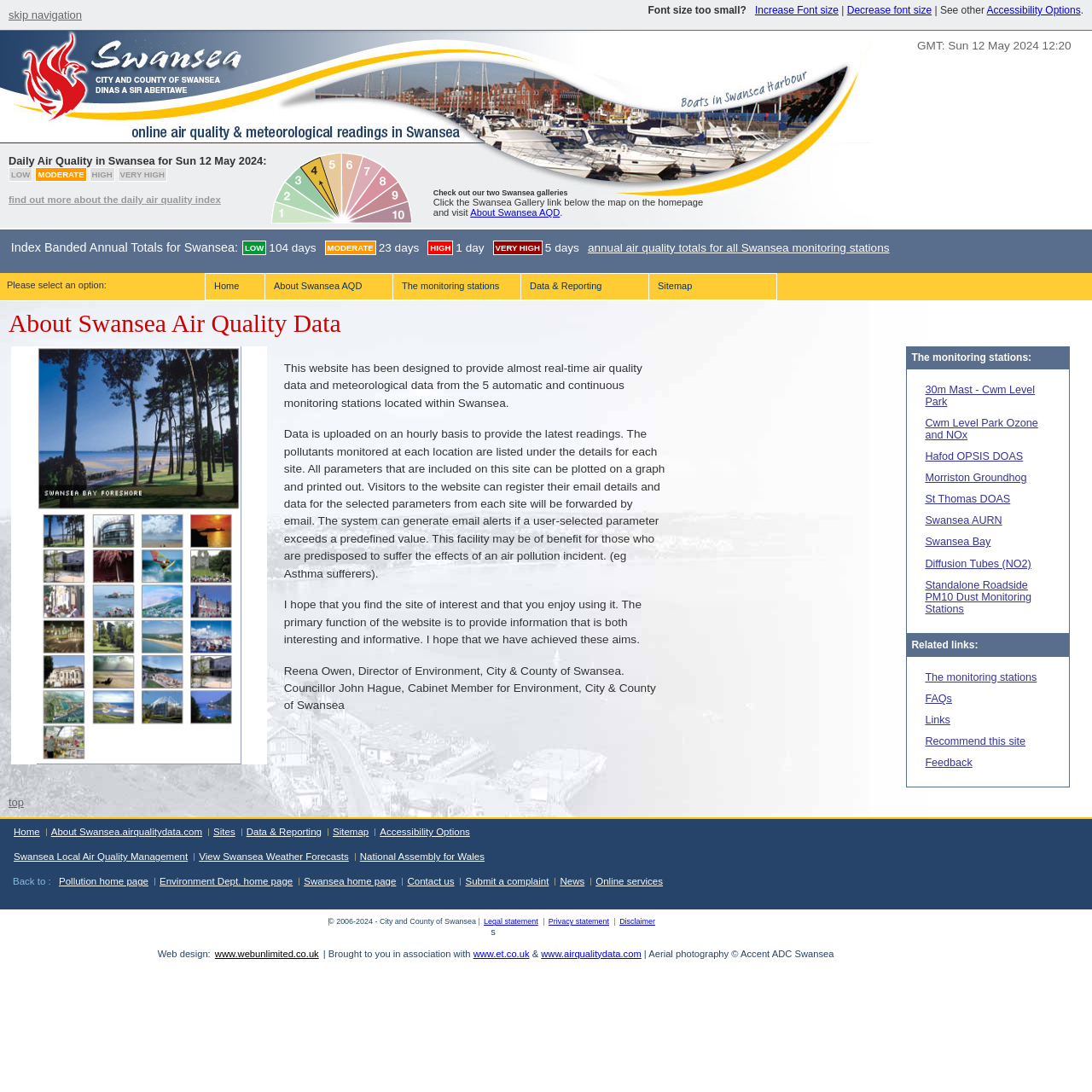Provide a brief response to the question below using one word or phrase:
How many monitoring stations are listed on the webpage?

8